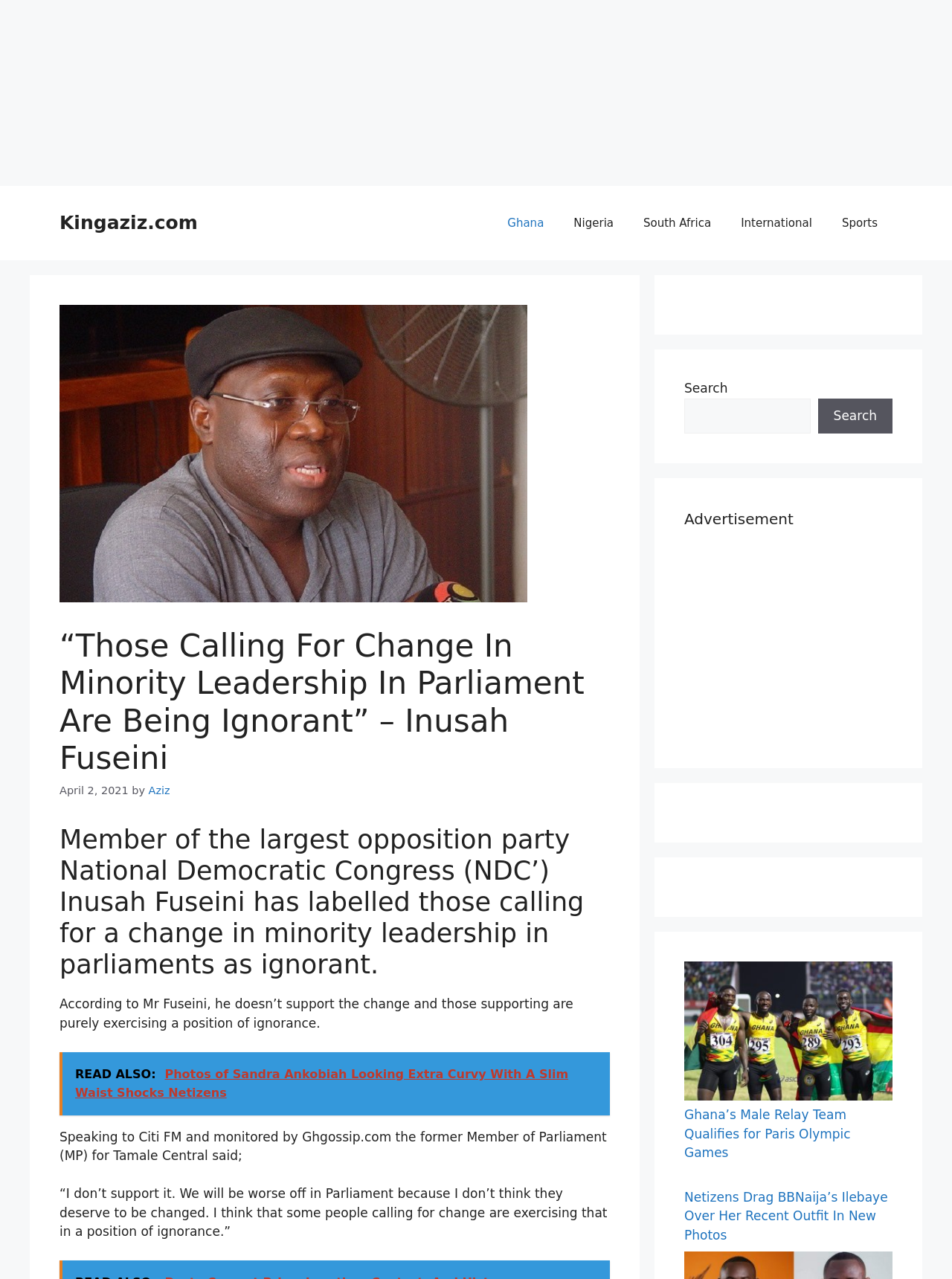Who is the author of the article?
Refer to the image and answer the question using a single word or phrase.

Aziz